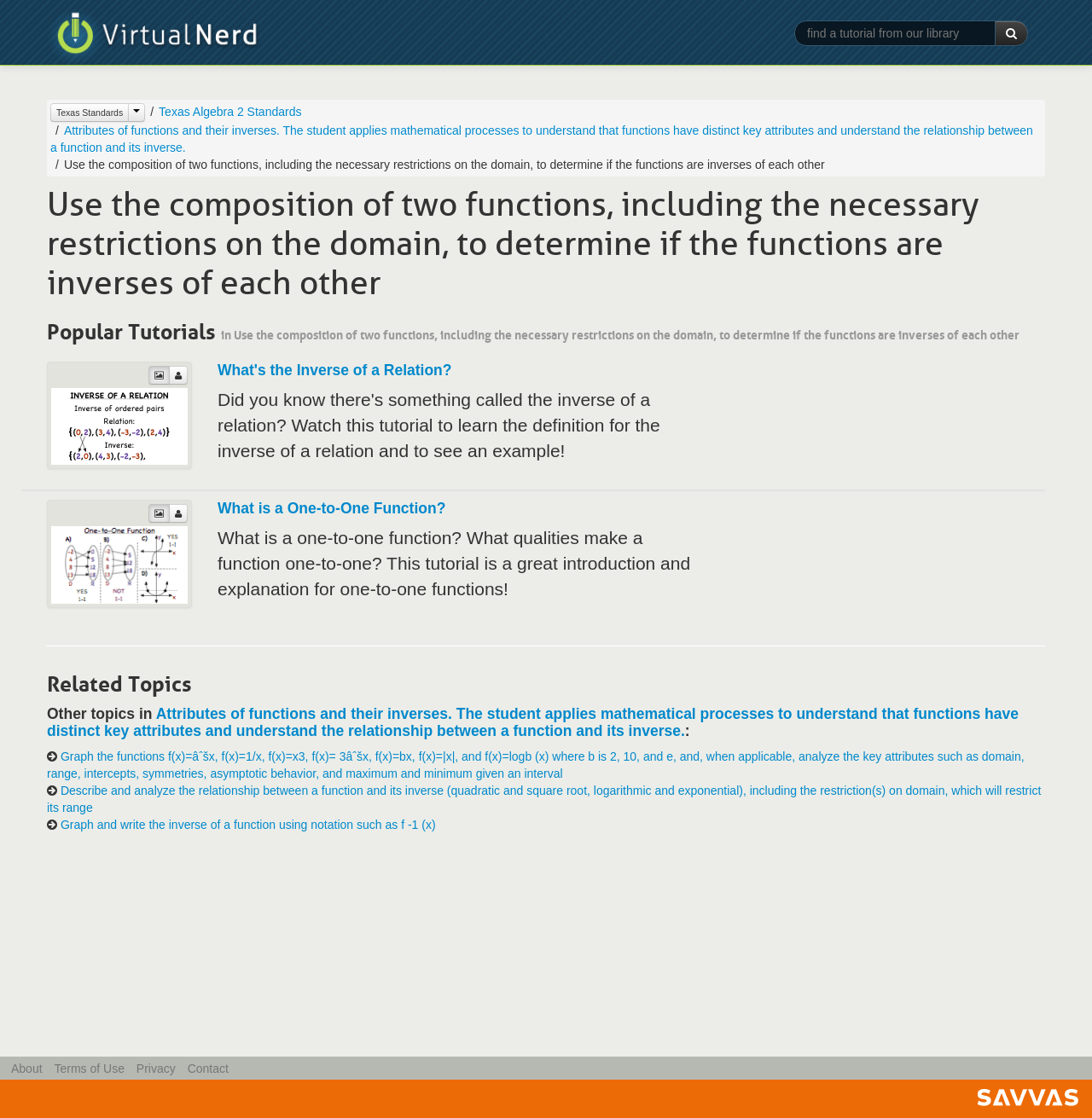Find the bounding box coordinates of the area that needs to be clicked in order to achieve the following instruction: "Explore related topics in 'Attributes of functions and their inverses'". The coordinates should be specified as four float numbers between 0 and 1, i.e., [left, top, right, bottom].

[0.043, 0.631, 0.933, 0.662]